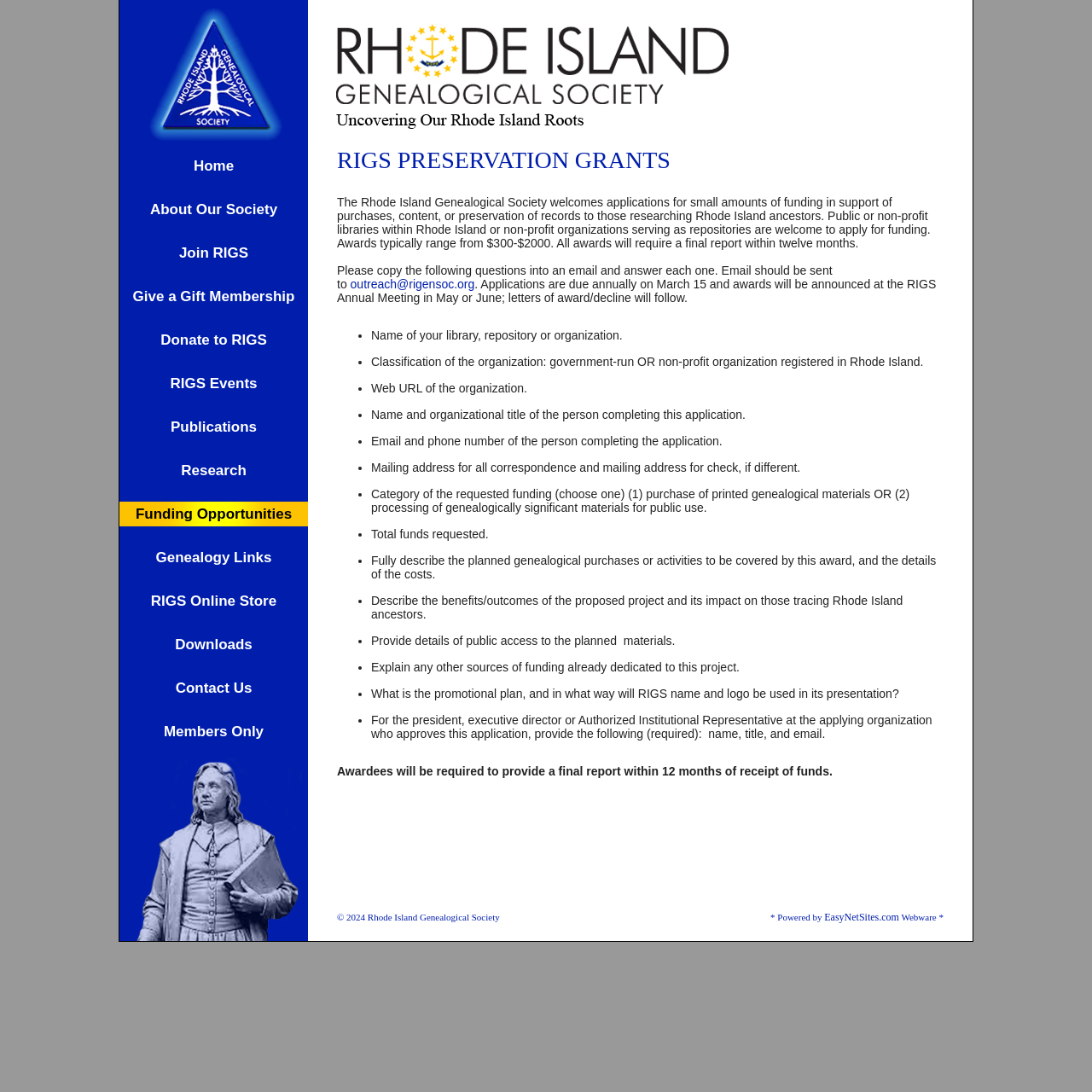Determine the bounding box coordinates for the clickable element to execute this instruction: "Download the podcast". Provide the coordinates as four float numbers between 0 and 1, i.e., [left, top, right, bottom].

None